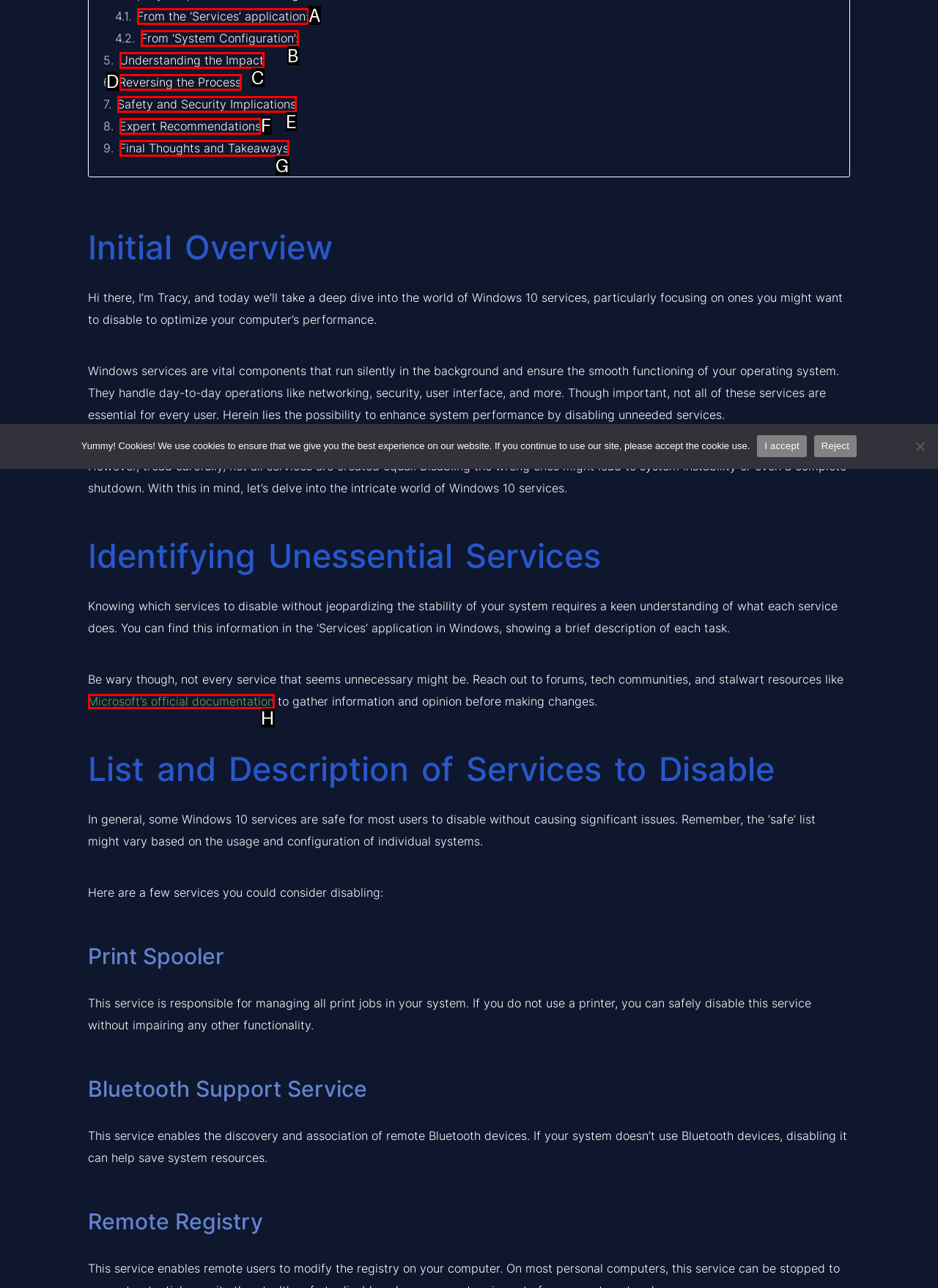Identify the HTML element that corresponds to the following description: From the ‘Services’ application: Provide the letter of the best matching option.

A